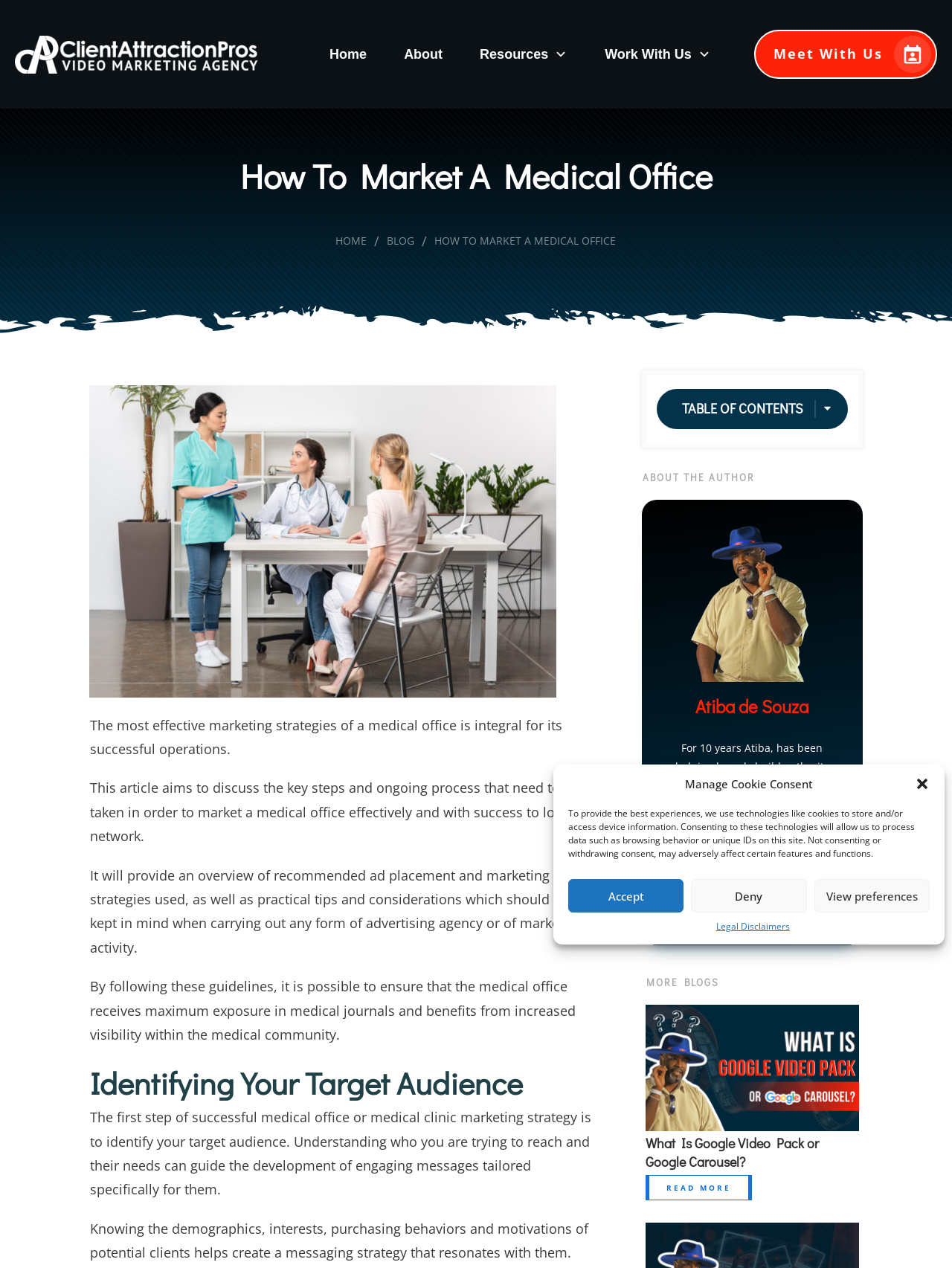Give the bounding box coordinates for this UI element: "Meet With Us". The coordinates should be four float numbers between 0 and 1, arranged as [left, top, right, bottom].

[0.792, 0.023, 0.984, 0.062]